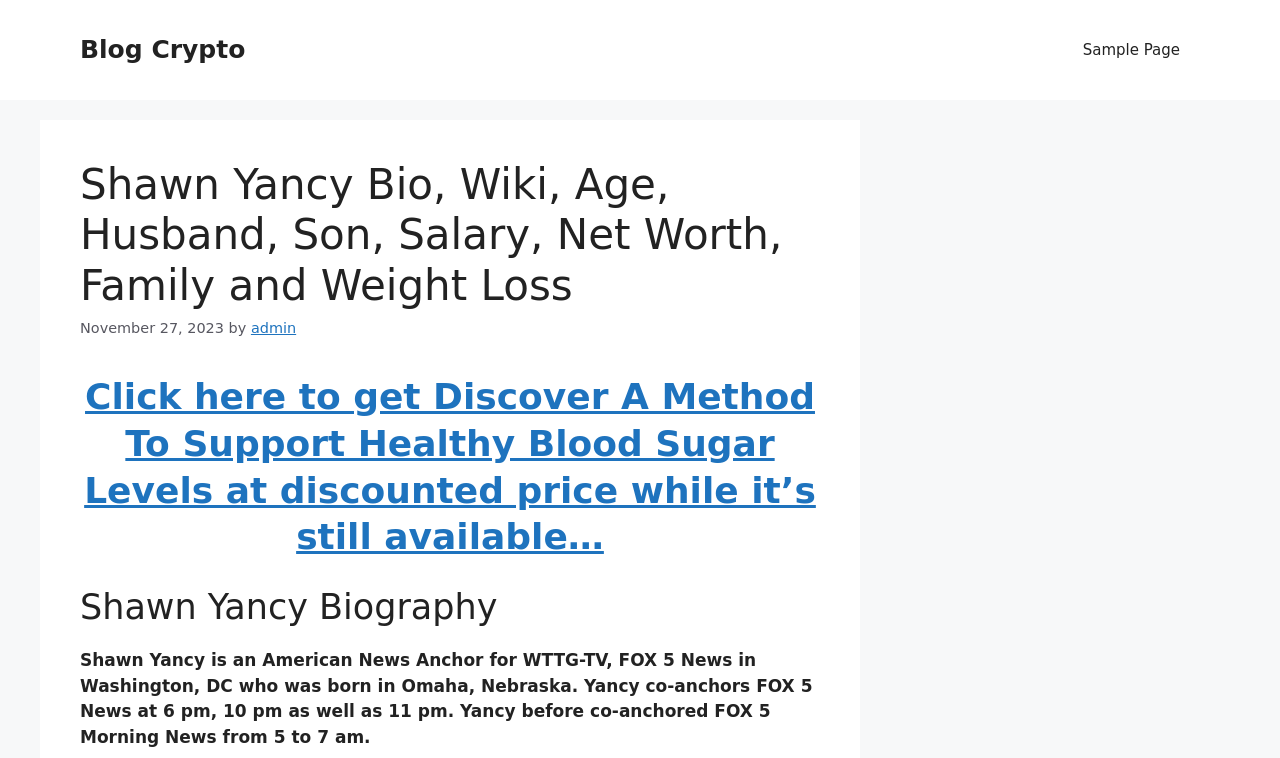Can you give a detailed response to the following question using the information from the image? What time does Shawn Yancy co-anchor FOX 5 News?

The biography section mentions that Shawn Yancy co-anchors FOX 5 News at 6 pm, 10 pm, as well as 11 pm, which indicates the specific times she co-anchors the news.